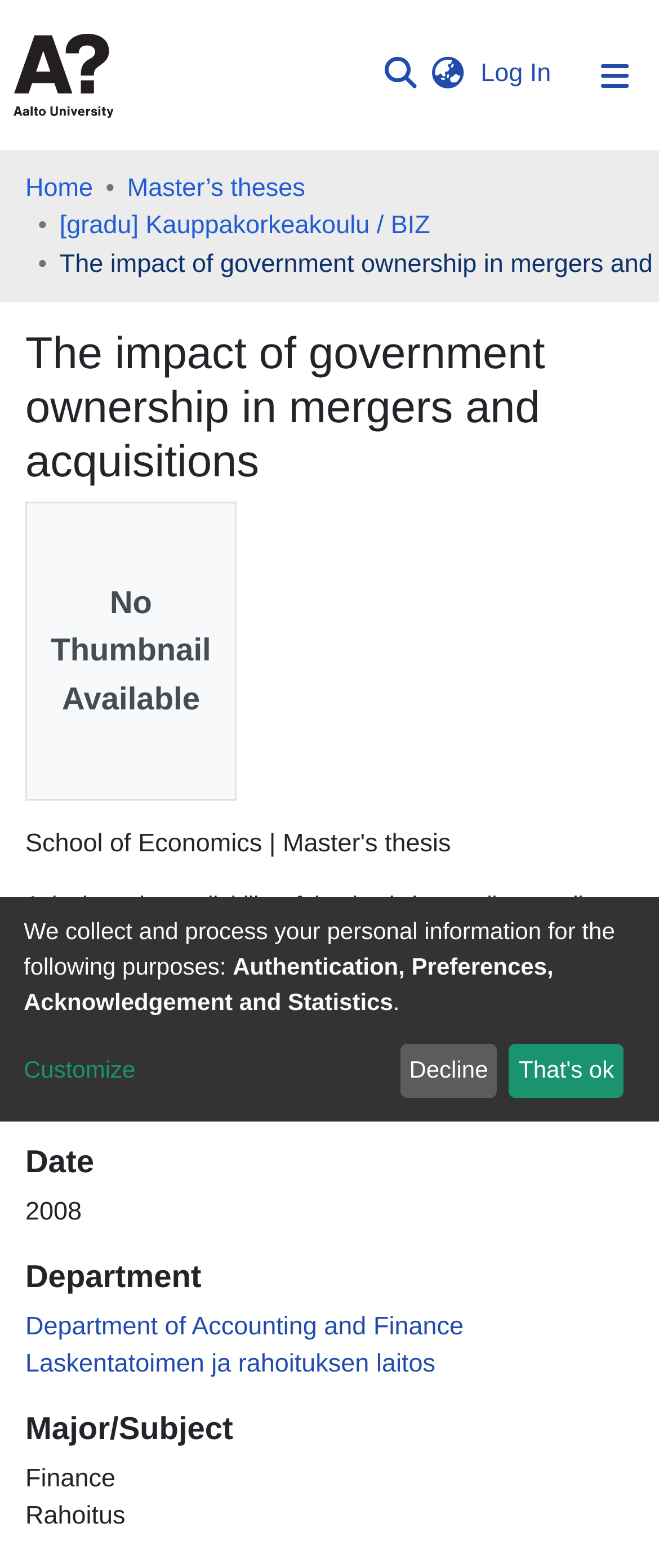With reference to the screenshot, provide a detailed response to the question below:
What is the name of the university?

I found the answer by looking at the top navigation bar, where there is a link with the text 'Aalto University' and an image with the same name.